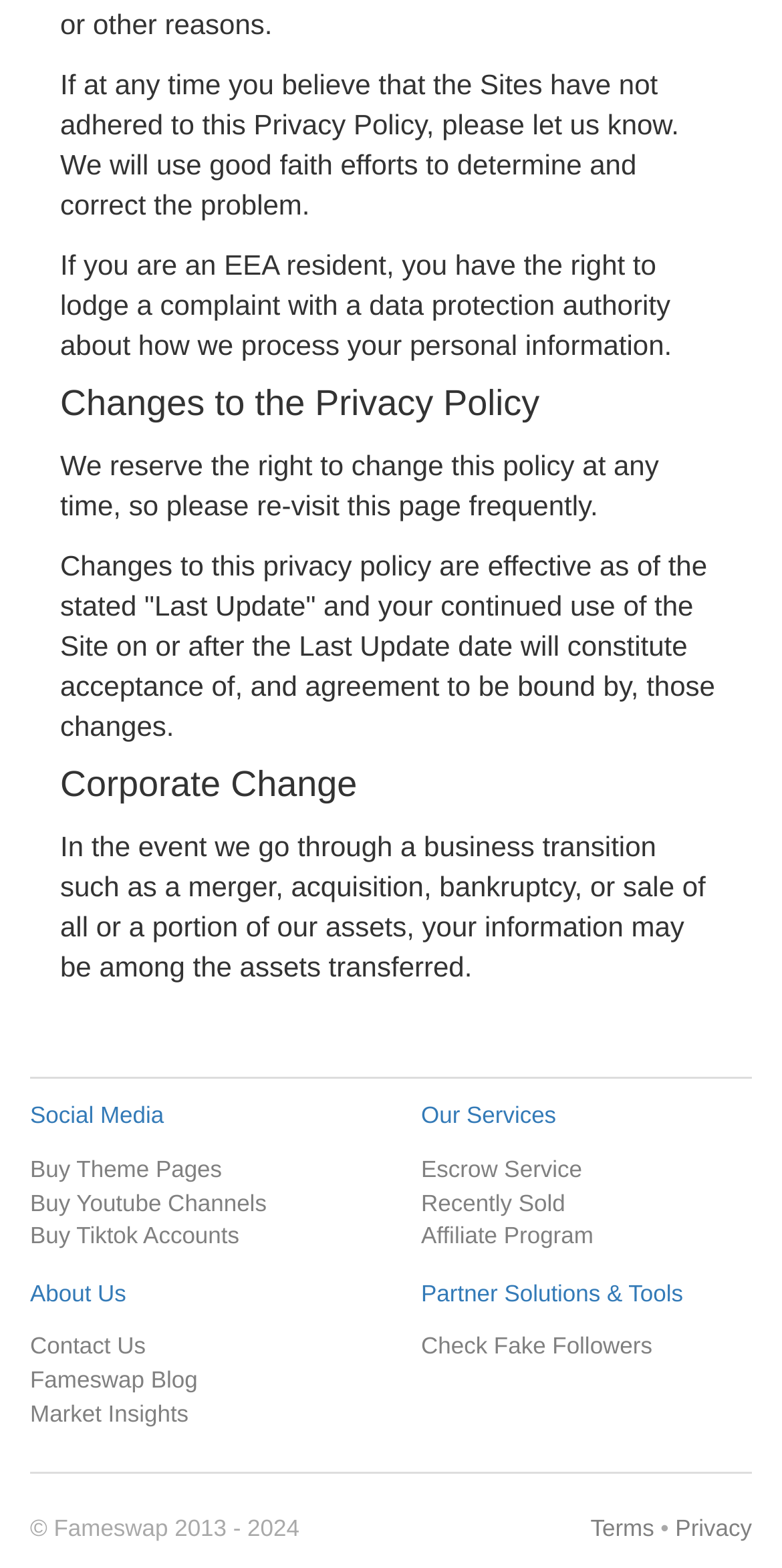Provide a short answer using a single word or phrase for the following question: 
What is the purpose of the 'Changes to the Privacy Policy' section?

To inform users of policy changes